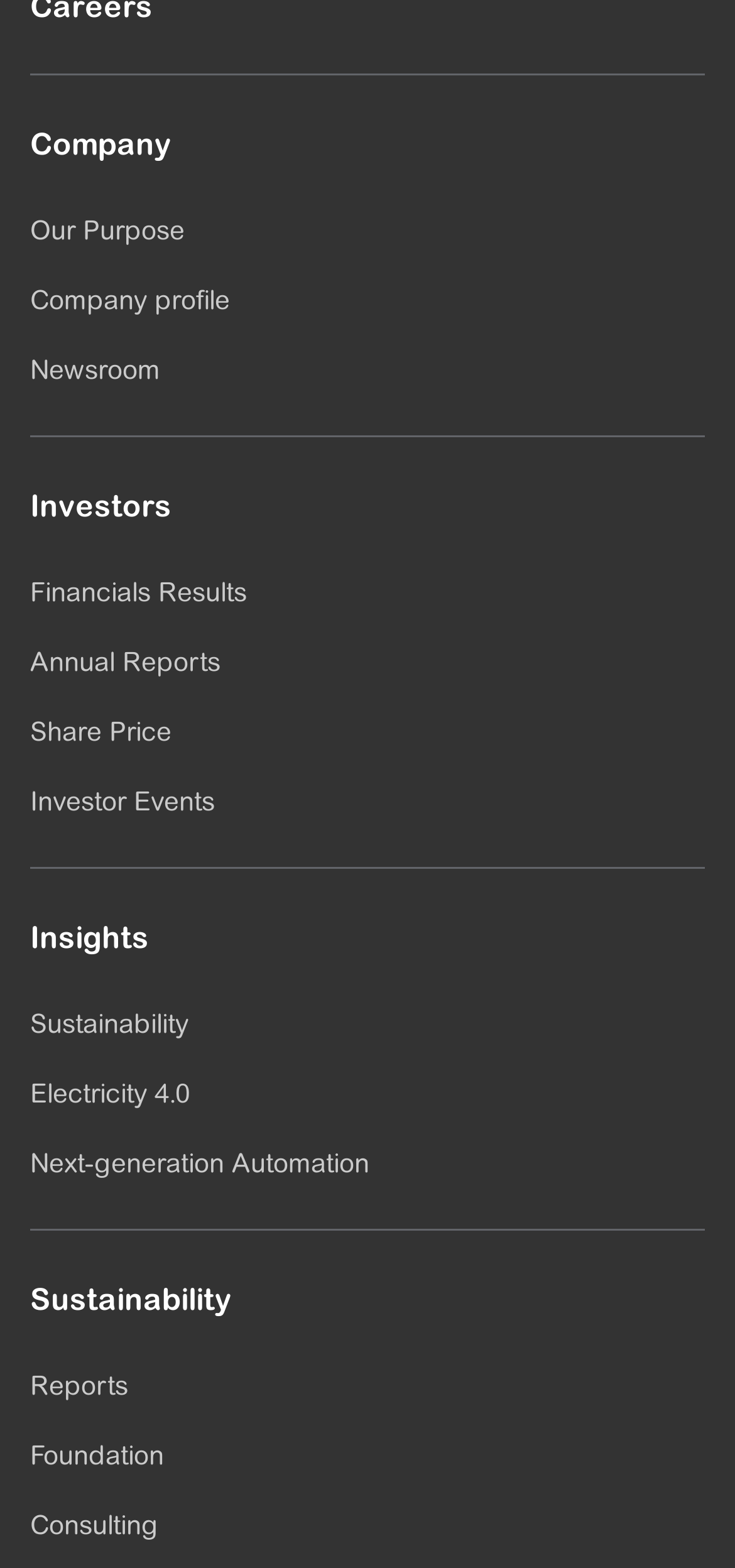Determine the bounding box coordinates of the element's region needed to click to follow the instruction: "Check financials results". Provide these coordinates as four float numbers between 0 and 1, formatted as [left, top, right, bottom].

[0.041, 0.366, 0.336, 0.391]